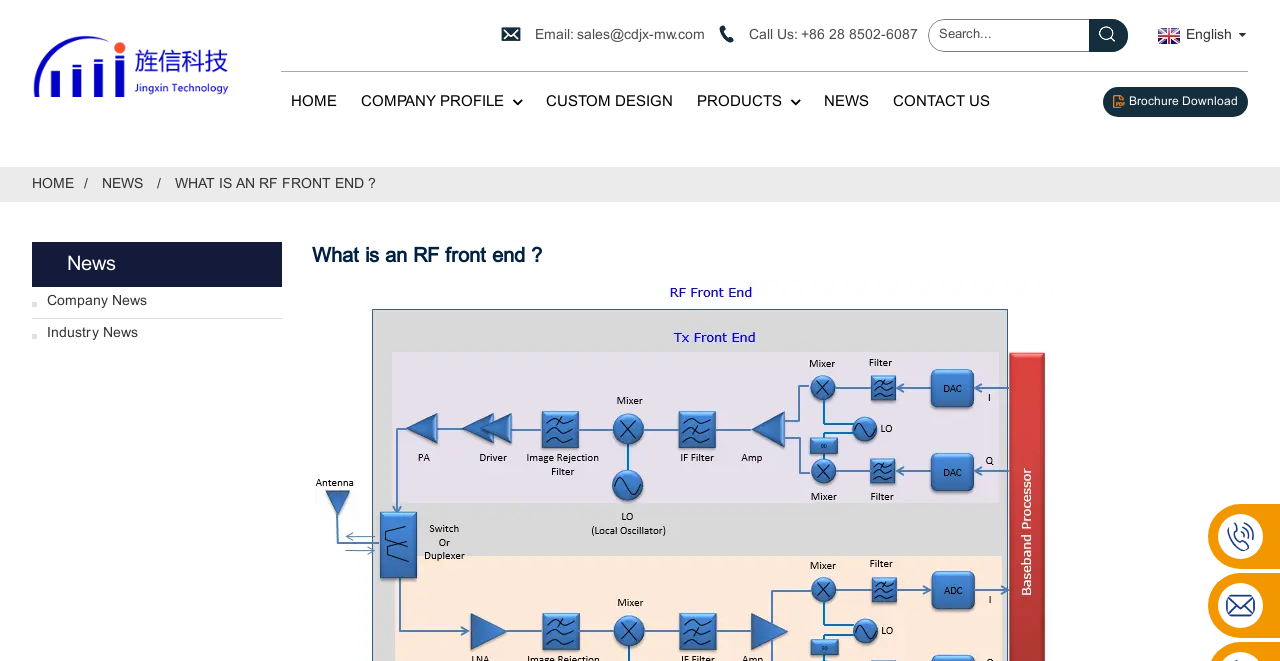Could you highlight the region that needs to be clicked to execute the instruction: "Click the logo"?

[0.025, 0.053, 0.181, 0.147]